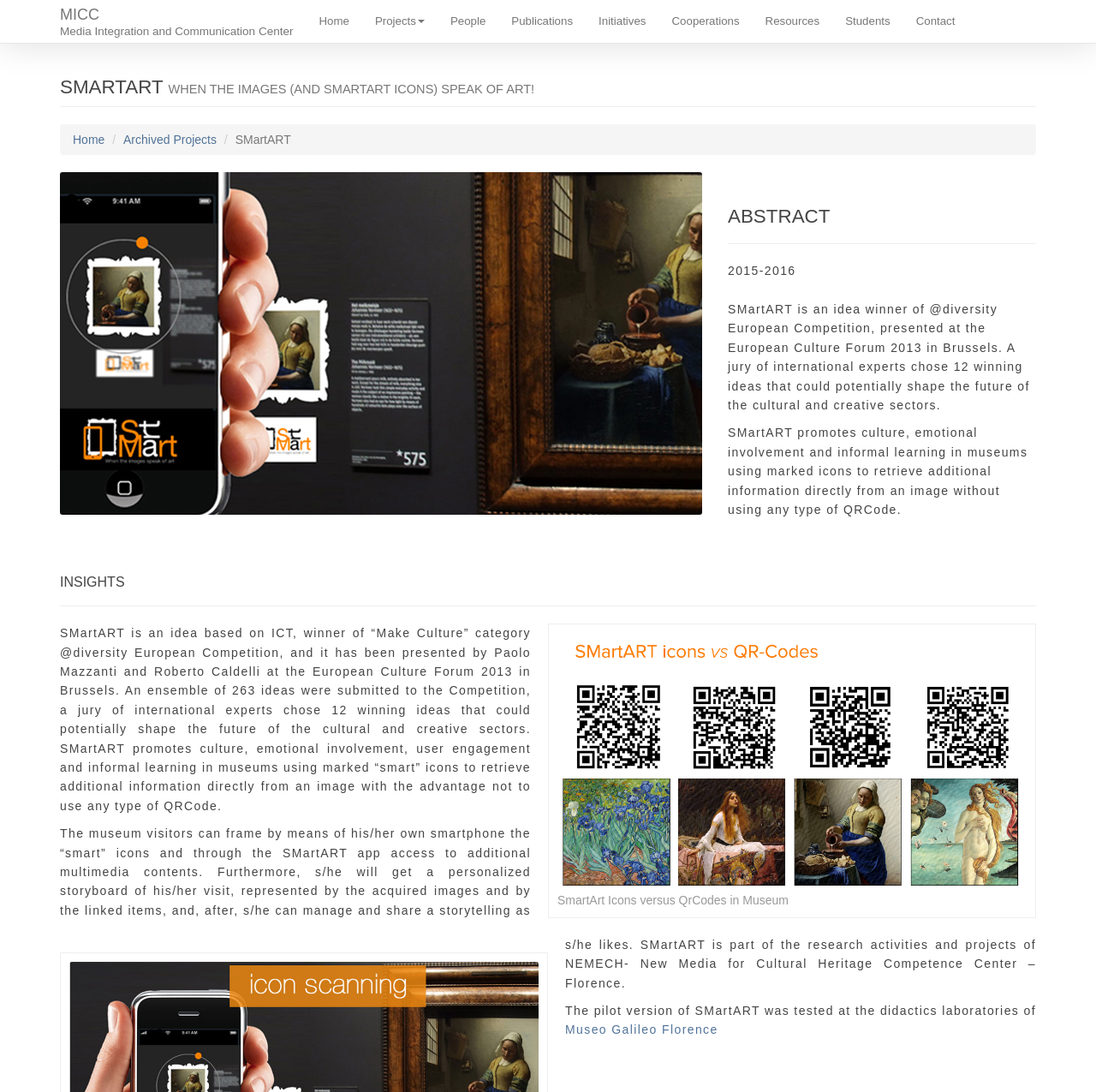Explain in detail what is displayed on the webpage.

The webpage is about the Media Integration and Communication Center (MICC), specifically focusing on the SMARTART project, which is an idea winner of the @diversity European Competition. 

At the top of the page, there is a navigation menu with 10 links: "Home", "Projects", "People", "Publications", "Initiatives", "Cooperations", "Resources", "Students", and "Contact". 

Below the navigation menu, there is a heading "SMARTART WHEN THE IMAGES (AND SMARTART ICONS) SPEAK OF ART!" followed by a link to "Home" and another link to "Archived Projects". 

To the right of these links, there is an image of SmartArt, which takes up a significant portion of the page. 

Below the image, there is a heading "ABSTRACT" followed by a brief description of the SMARTART project, including its purpose, features, and advantages. 

Further down, there is a heading "INSIGHTS" followed by a figure with an image of SmartArt Icons versus QrCodes in Museum, accompanied by a figcaption. 

Below the figure, there is a lengthy text describing the SMARTART project in more detail, including its background, features, and benefits. The text also mentions the project's presentation at the European Culture Forum 2013 in Brussels. 

At the bottom of the page, there are a few more lines of text, including a mention of a pilot version of SMARTART being tested at the didactics laboratories of the Museo Galileo Florence.